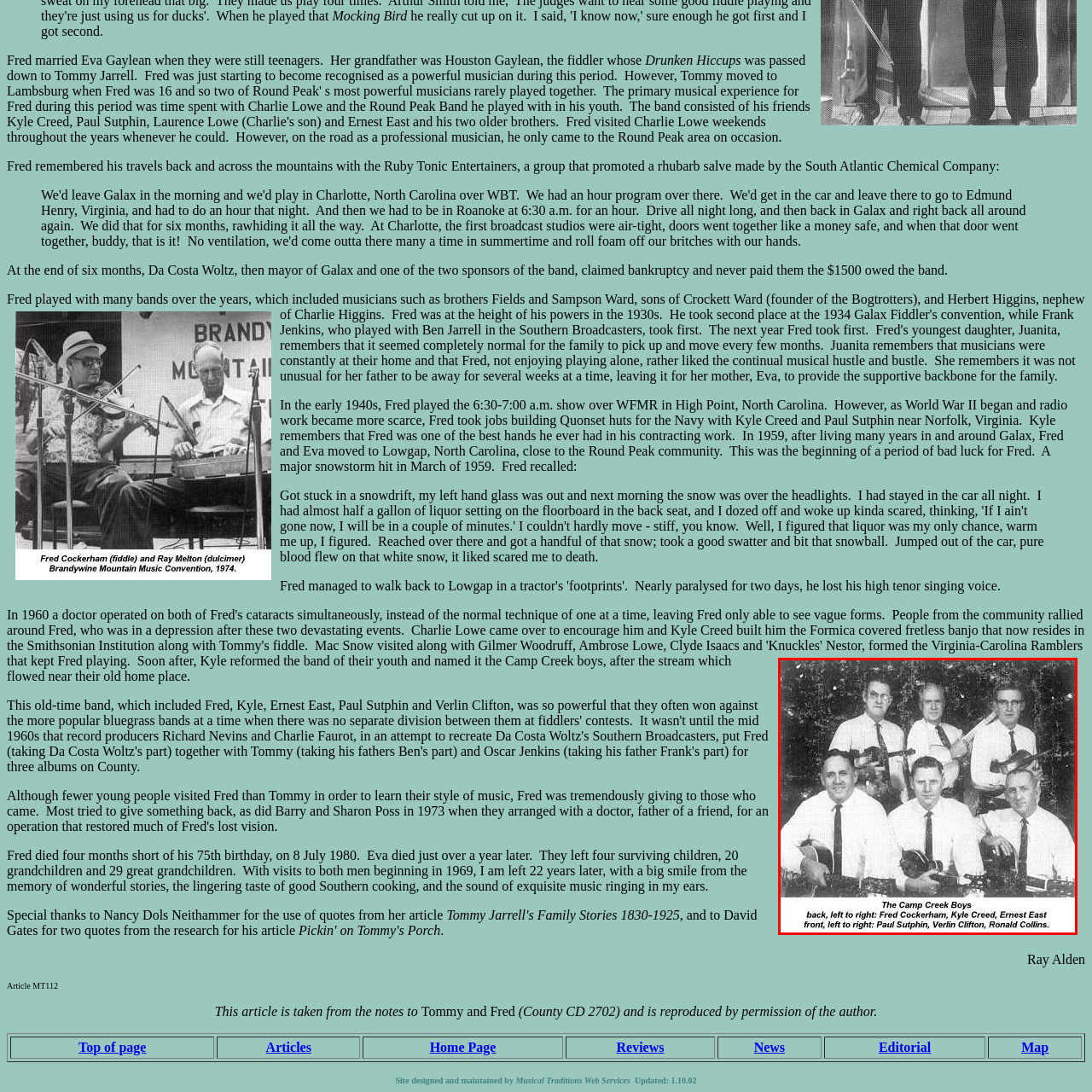What color shirts are the front row members wearing?
Carefully examine the image within the red bounding box and provide a comprehensive answer based on what you observe.

The front row features Paul Sutphin, Verlin Clifton, and Ronald Collins, all dressed in white shirts with ties, reflecting a classic band aesthetic.